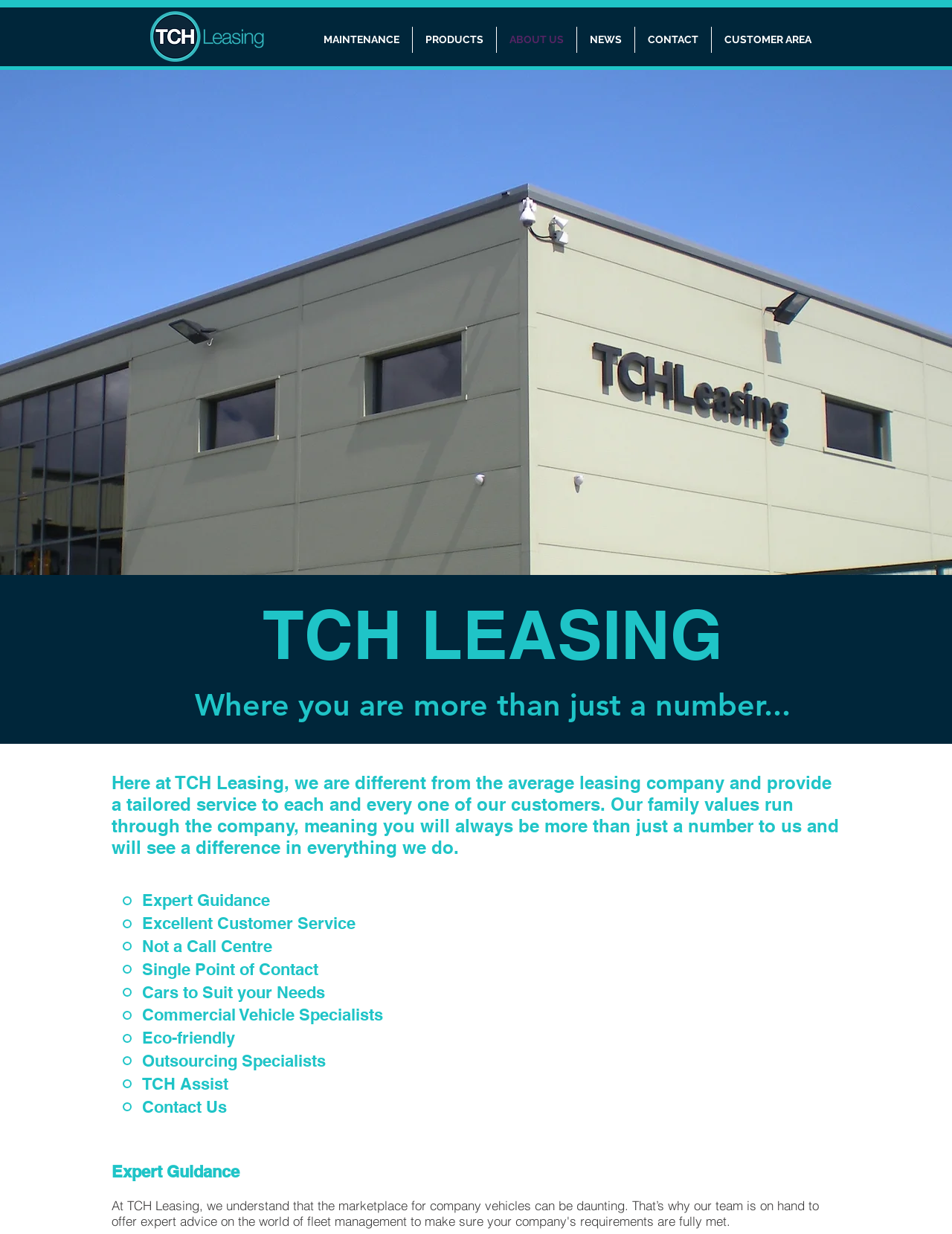Locate the bounding box coordinates of the clickable region to complete the following instruction: "Click on the 'CUSTOMER AREA' link."

[0.748, 0.022, 0.866, 0.043]